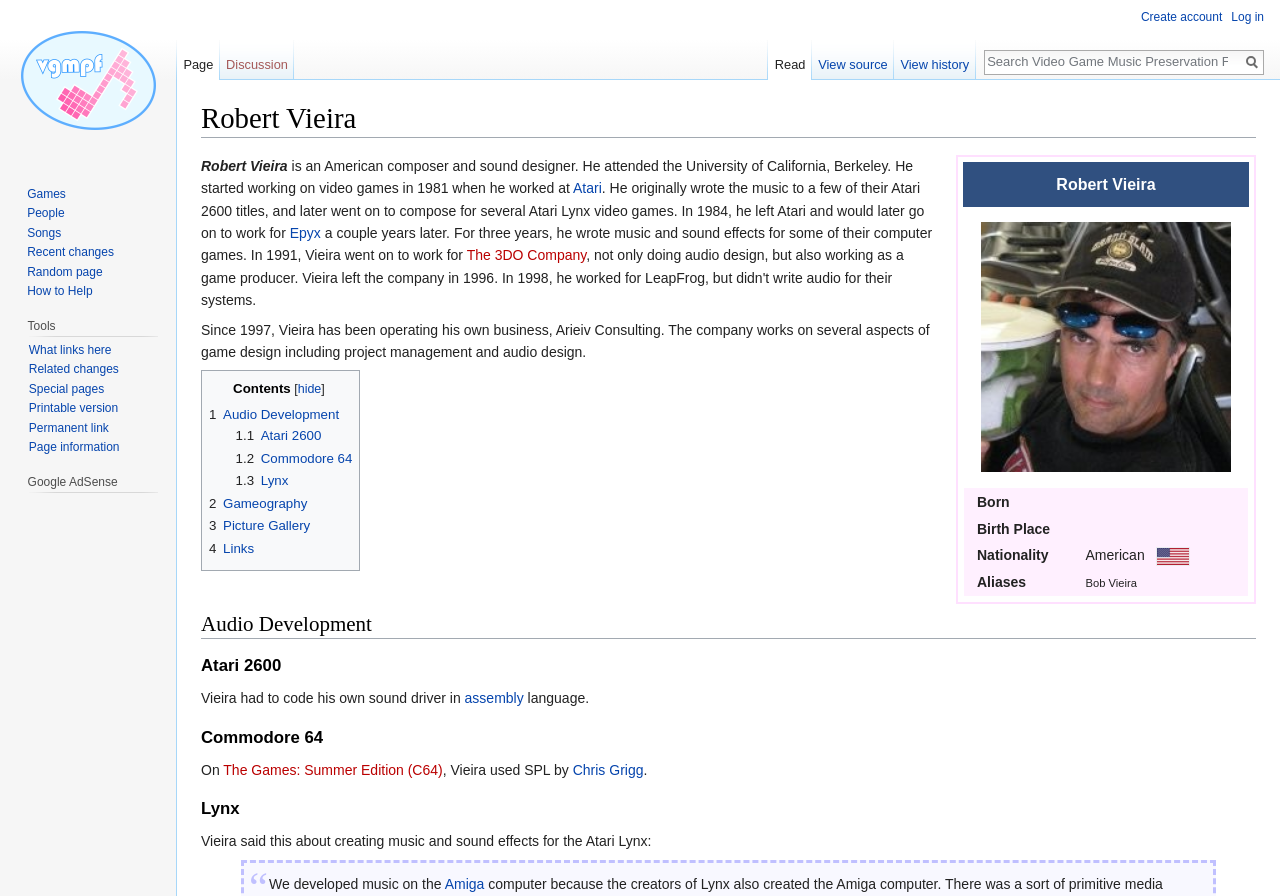Please specify the bounding box coordinates in the format (top-left x, top-left y, bottom-right x, bottom-right y), with values ranging from 0 to 1. Identify the bounding box for the UI component described as follows: Amiga

[0.347, 0.977, 0.378, 0.995]